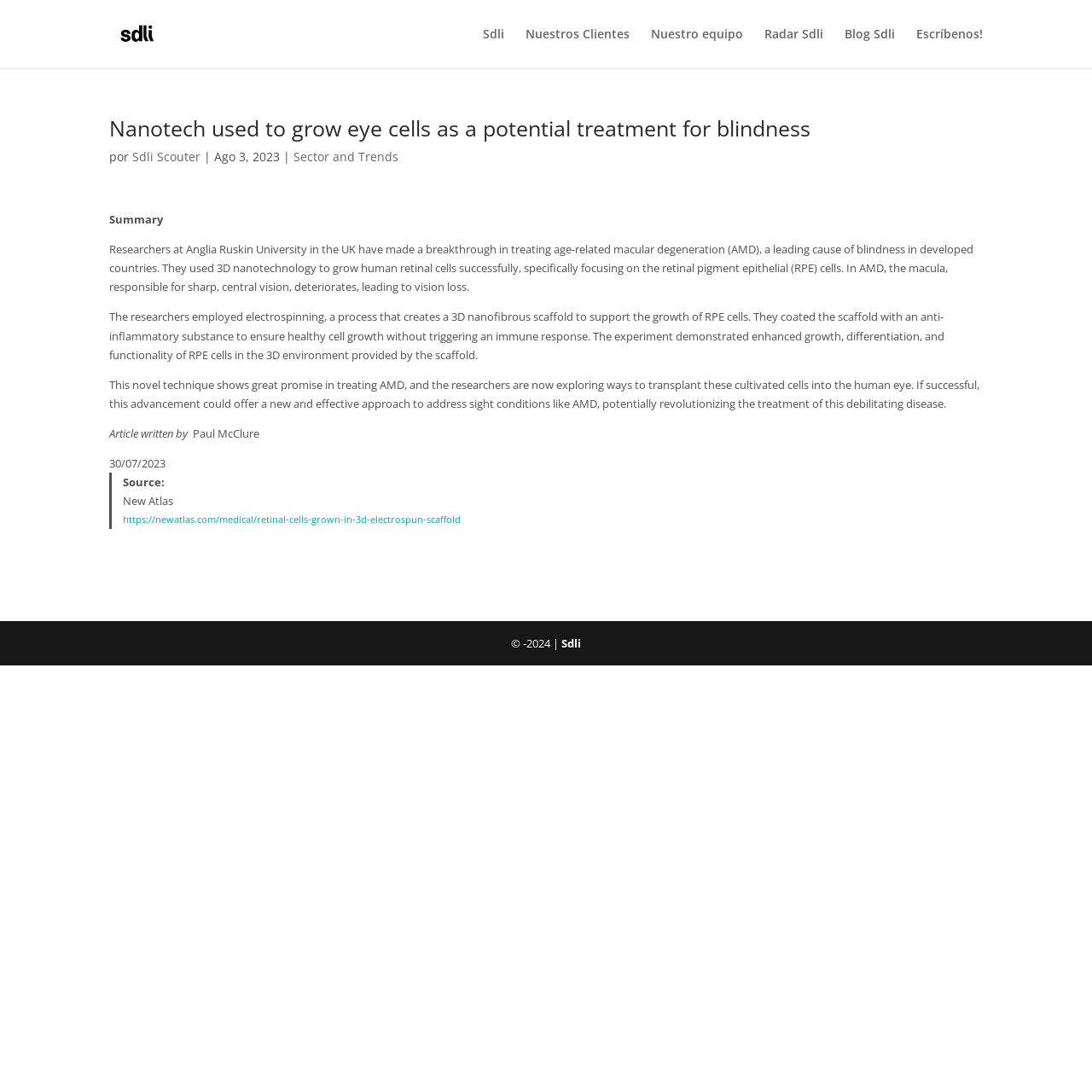Locate the bounding box coordinates of the element I should click to achieve the following instruction: "Contact Sdli".

[0.839, 0.026, 0.9, 0.062]